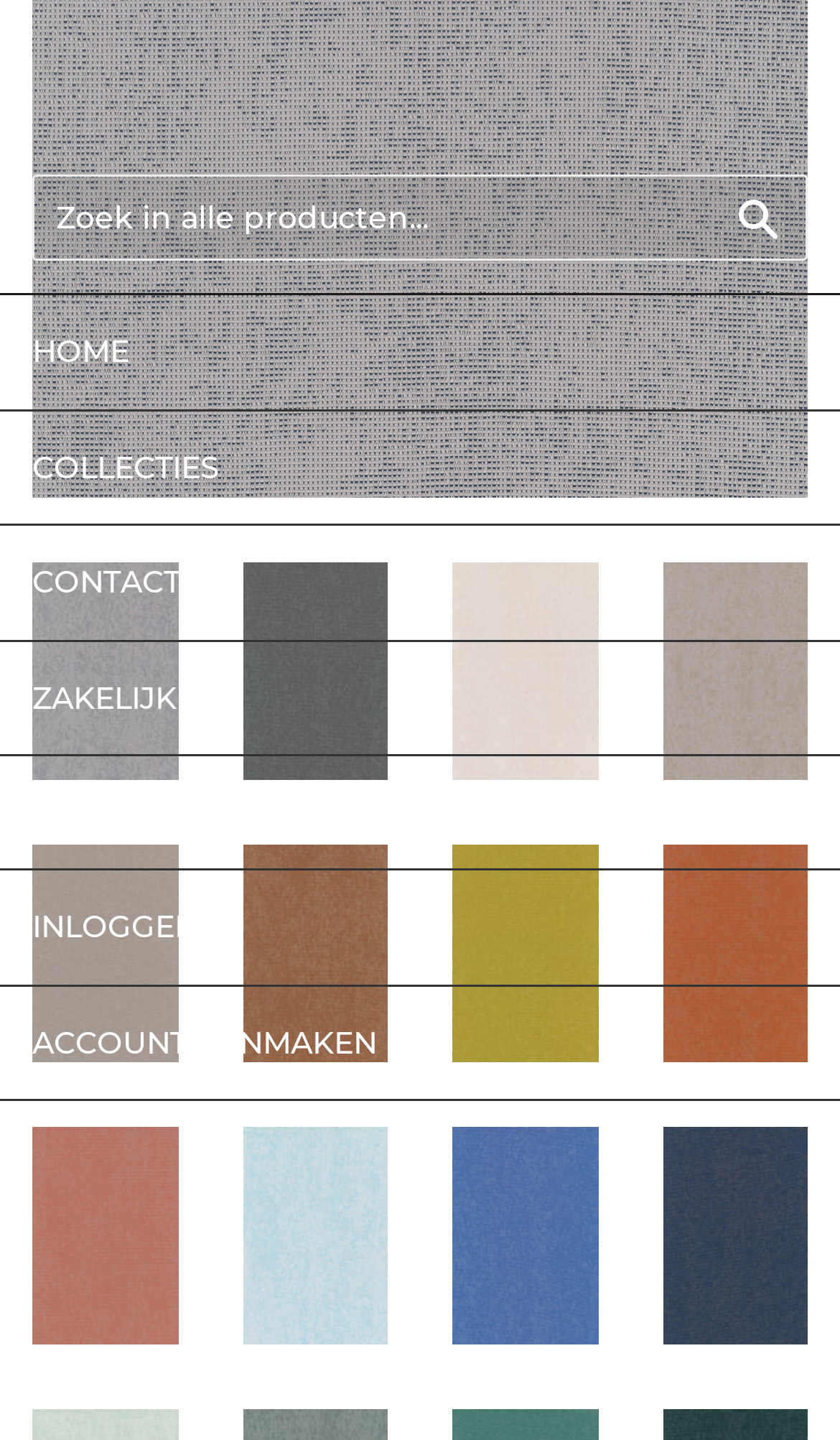Pinpoint the bounding box coordinates of the clickable element to carry out the following instruction: "go to home page."

[0.0, 0.206, 1.0, 0.284]